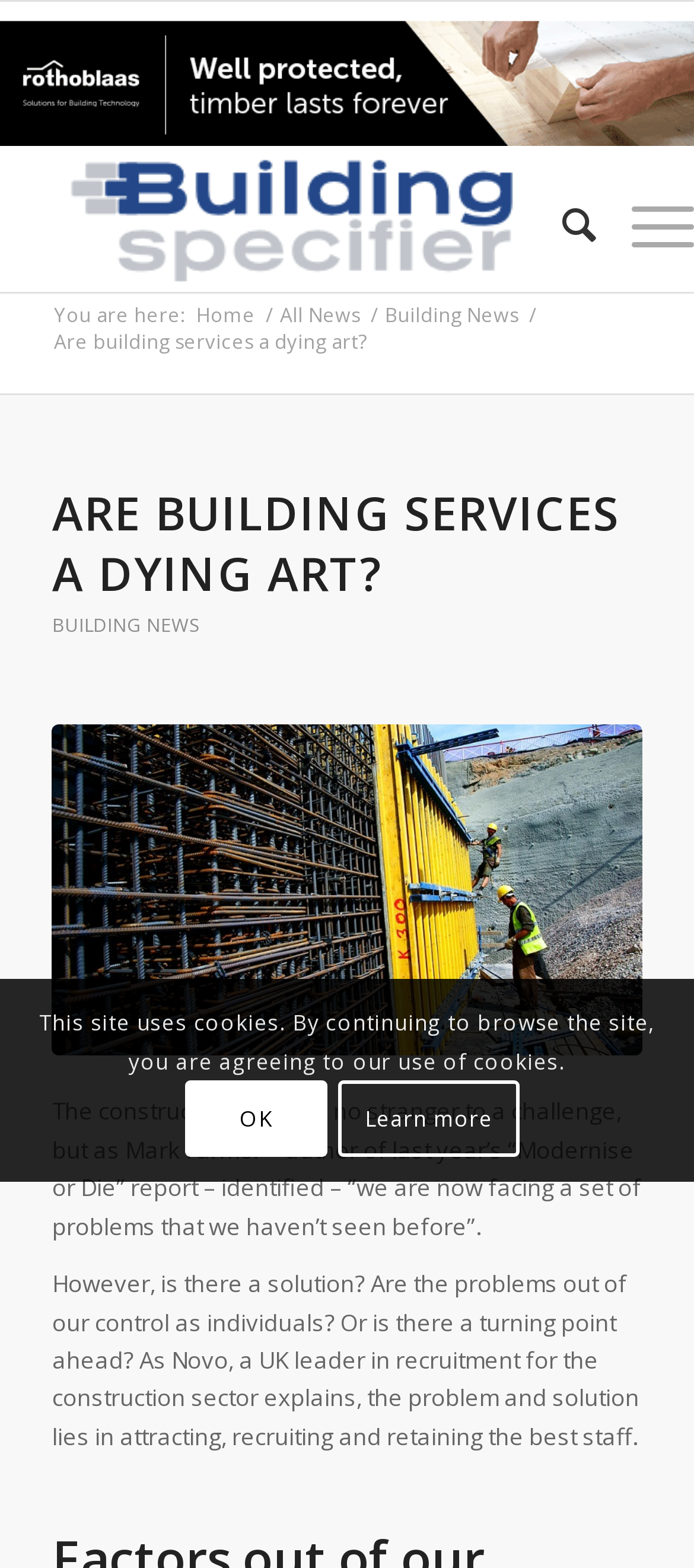Please determine the headline of the webpage and provide its content.

ARE BUILDING SERVICES A DYING ART?